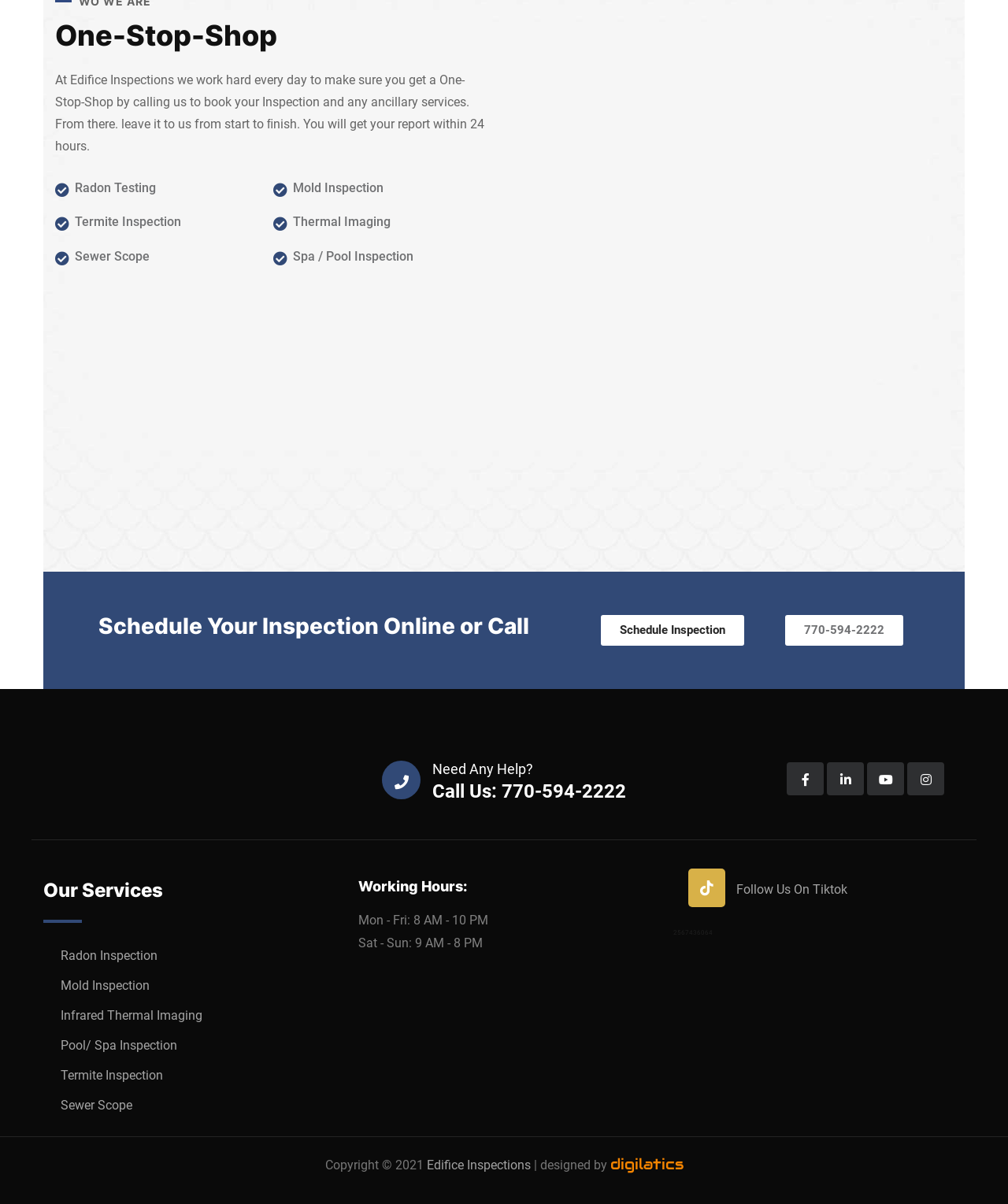Determine the bounding box coordinates of the element's region needed to click to follow the instruction: "Learn more about Radon Testing". Provide these coordinates as four float numbers between 0 and 1, formatted as [left, top, right, bottom].

[0.074, 0.15, 0.155, 0.162]